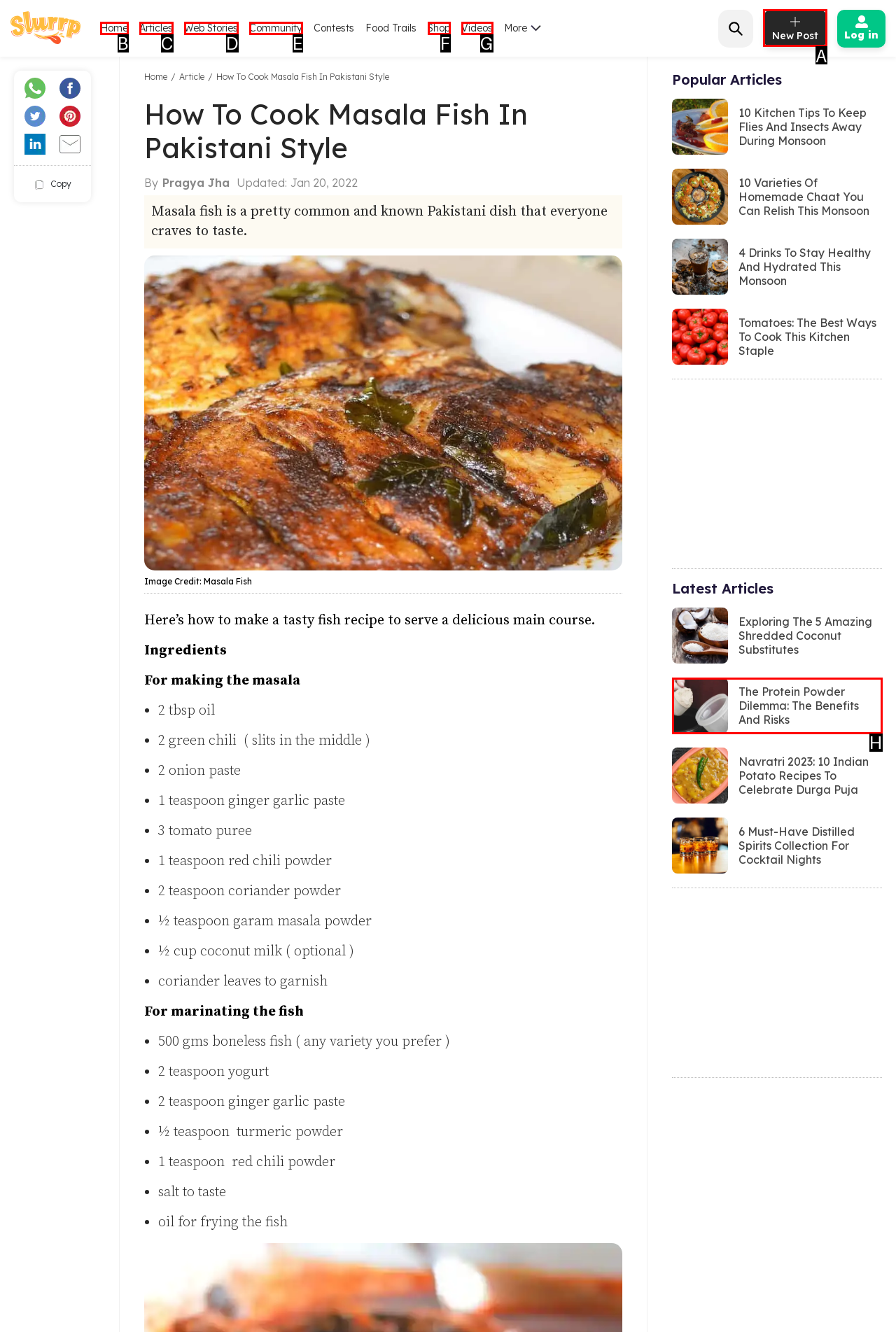Indicate the HTML element that should be clicked to perform the task: Visit the '12 Best LLC Services' page Reply with the letter corresponding to the chosen option.

None